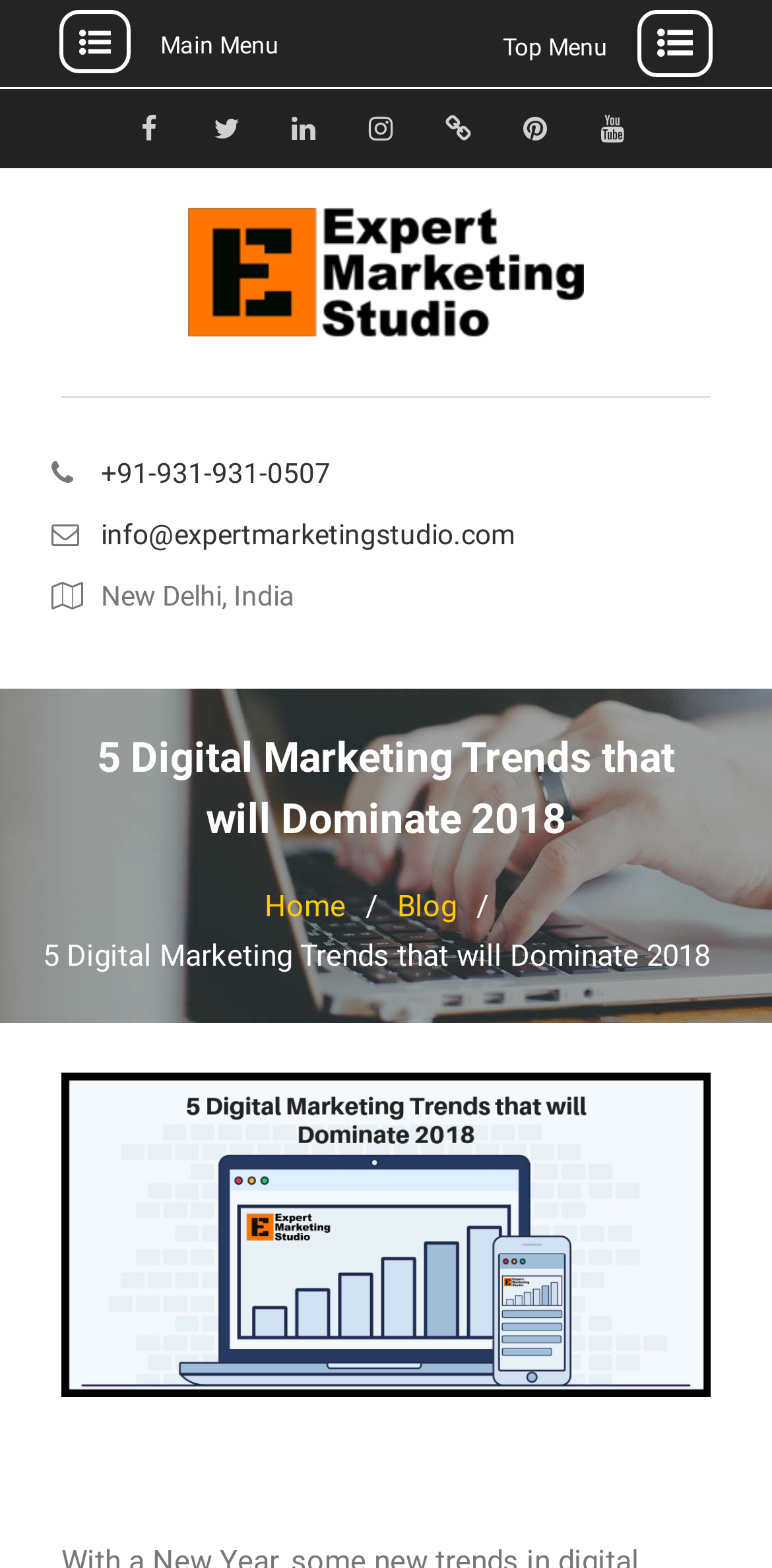Could you please study the image and provide a detailed answer to the question:
What is the phone number of Expert Marketing Studio?

I found the phone number of Expert Marketing Studio on the webpage, which is +91-931-931-0507, located below the logo and above the email address.